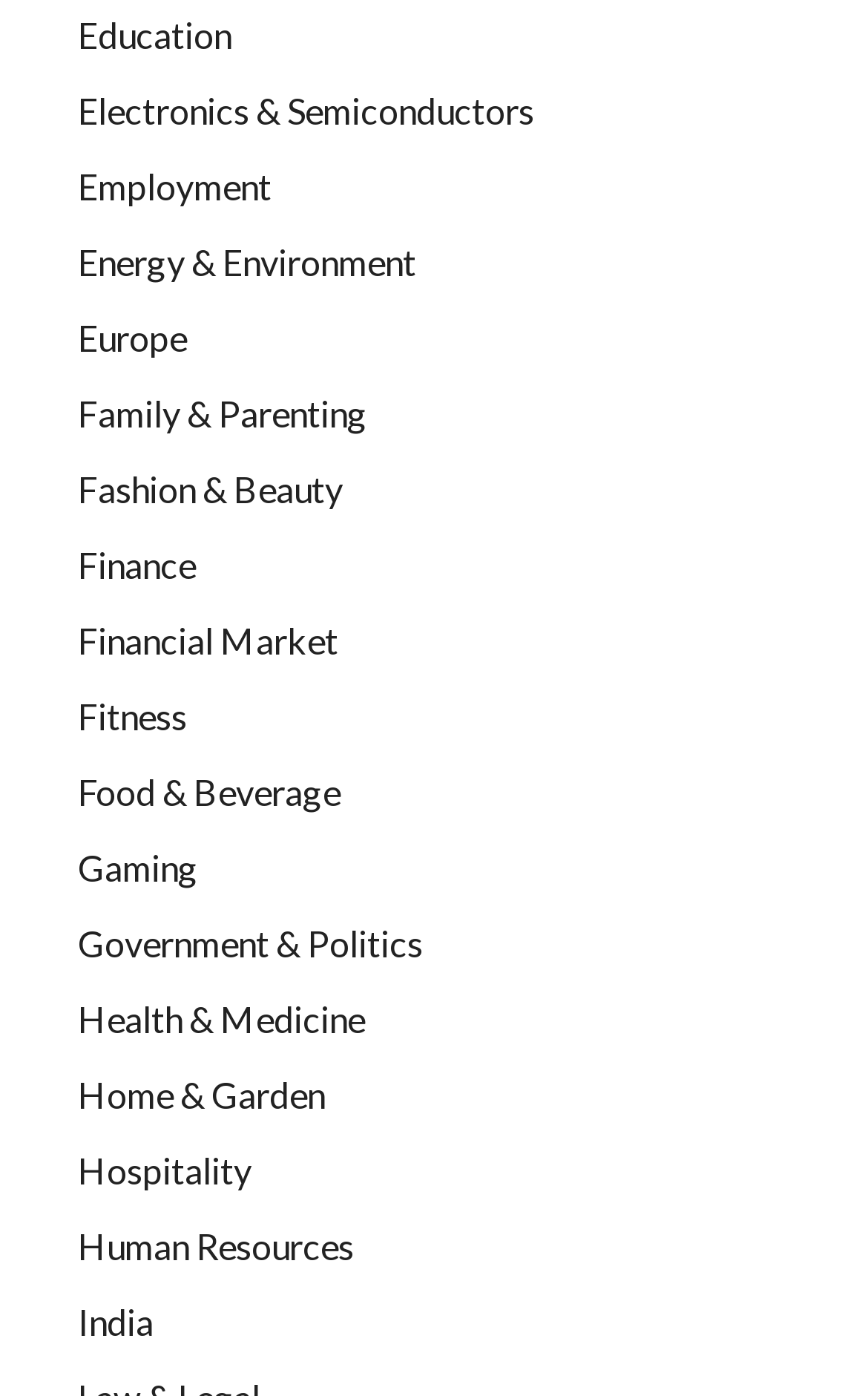How many categories start with the letter 'E'?
Respond to the question with a single word or phrase according to the image.

4